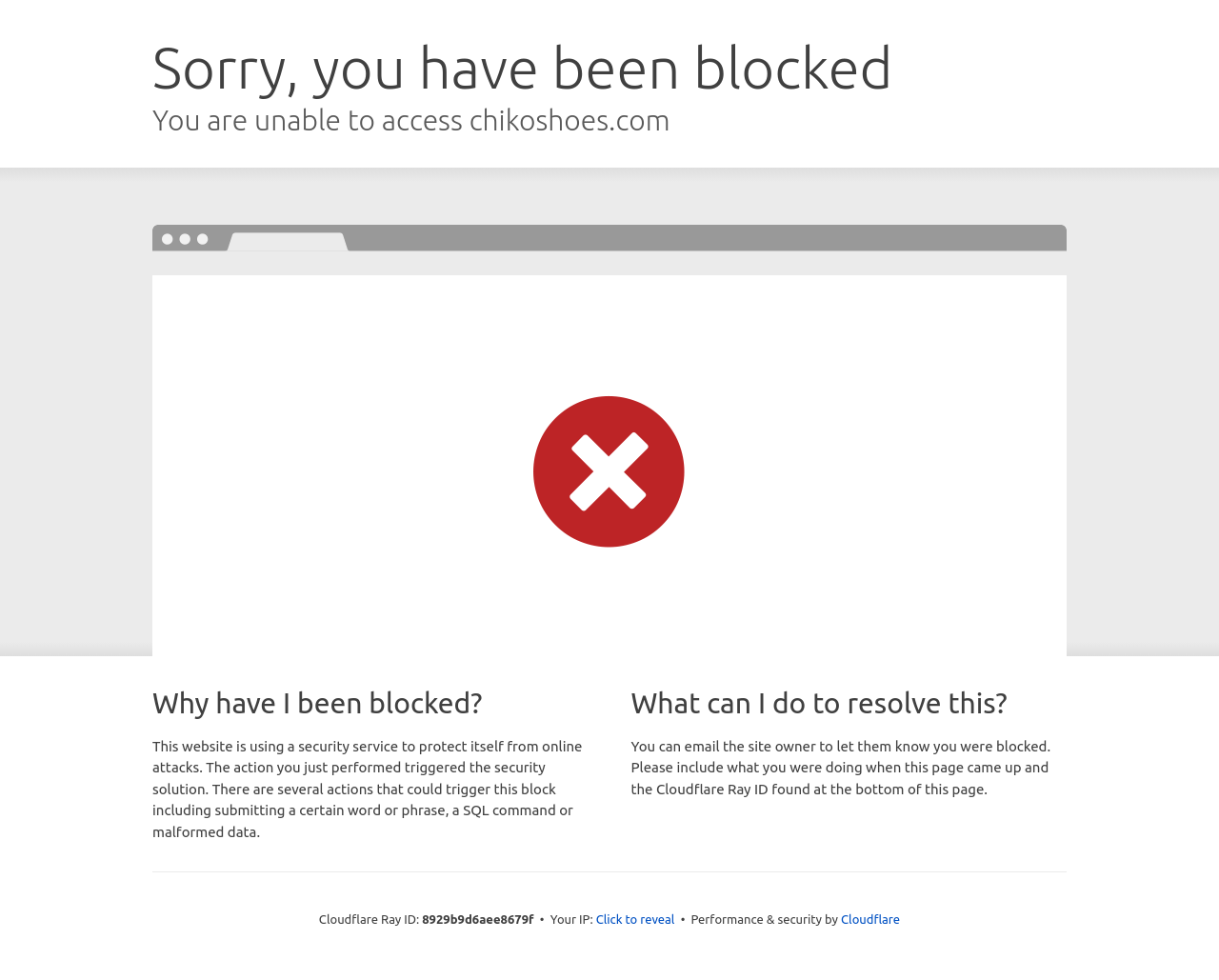Describe all significant elements and features of the webpage.

The webpage is a Cloudflare error page, indicating that the user's access to a website has been blocked. At the top, there are two headings, "Sorry, you have been blocked" and "You are unable to access chikoshoes.com", which are centered and take up most of the width of the page. 

Below these headings, there are two sections. The left section has a heading "Why have I been blocked?" followed by a paragraph of text explaining the reason for the block, which is a security measure to protect the website from online attacks. 

On the right side of the page, there is another section with a heading "What can I do to resolve this?" followed by a paragraph of text suggesting that the user can email the site owner to resolve the issue. 

At the bottom of the page, there is a section with technical information, including the Cloudflare Ray ID, the user's IP address, and a button to reveal the IP address. There is also a credit line "Performance & security by Cloudflare" with a link to the Cloudflare website.